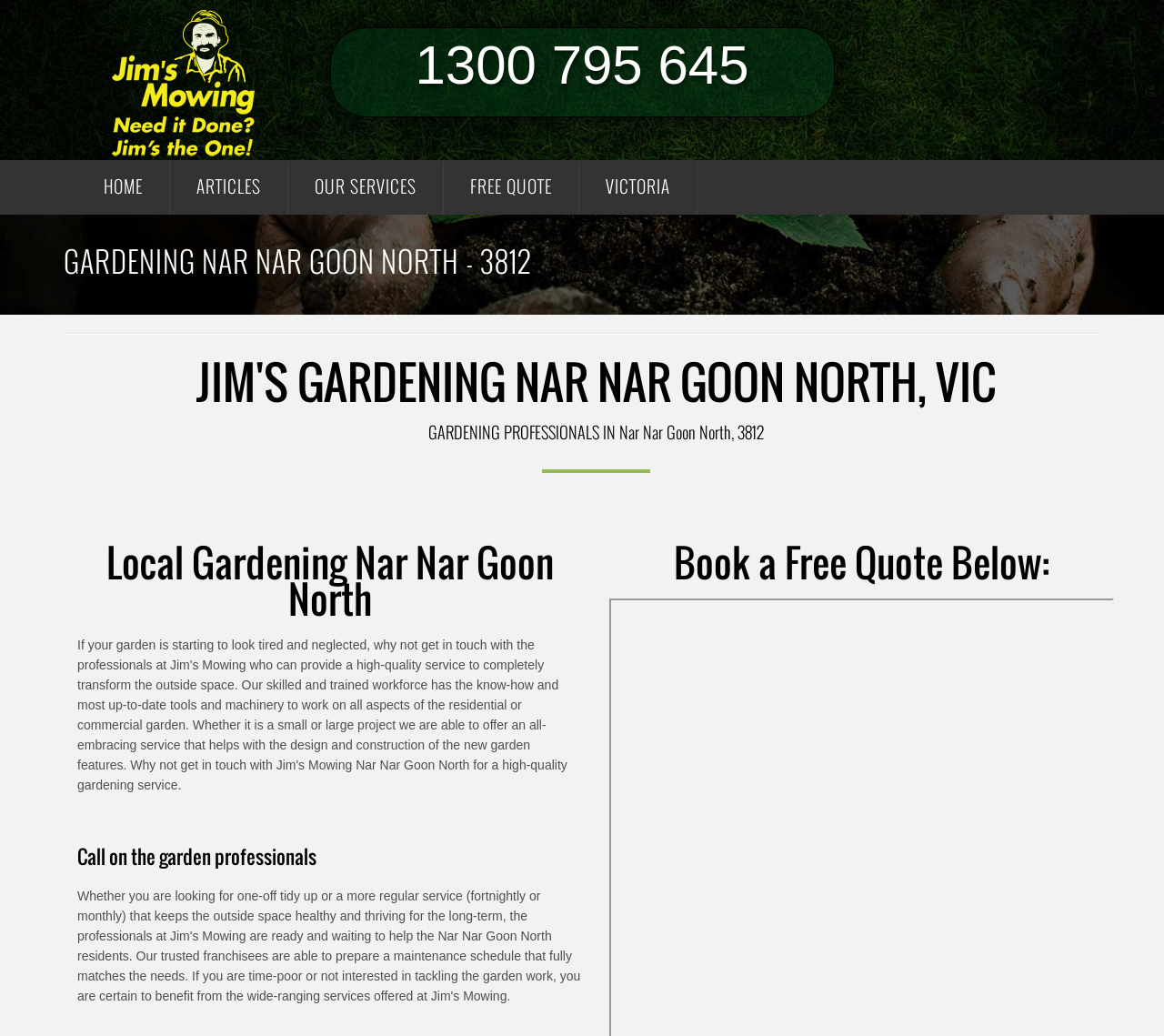How many main sections are there in the top navigation menu?
Respond to the question with a single word or phrase according to the image.

5